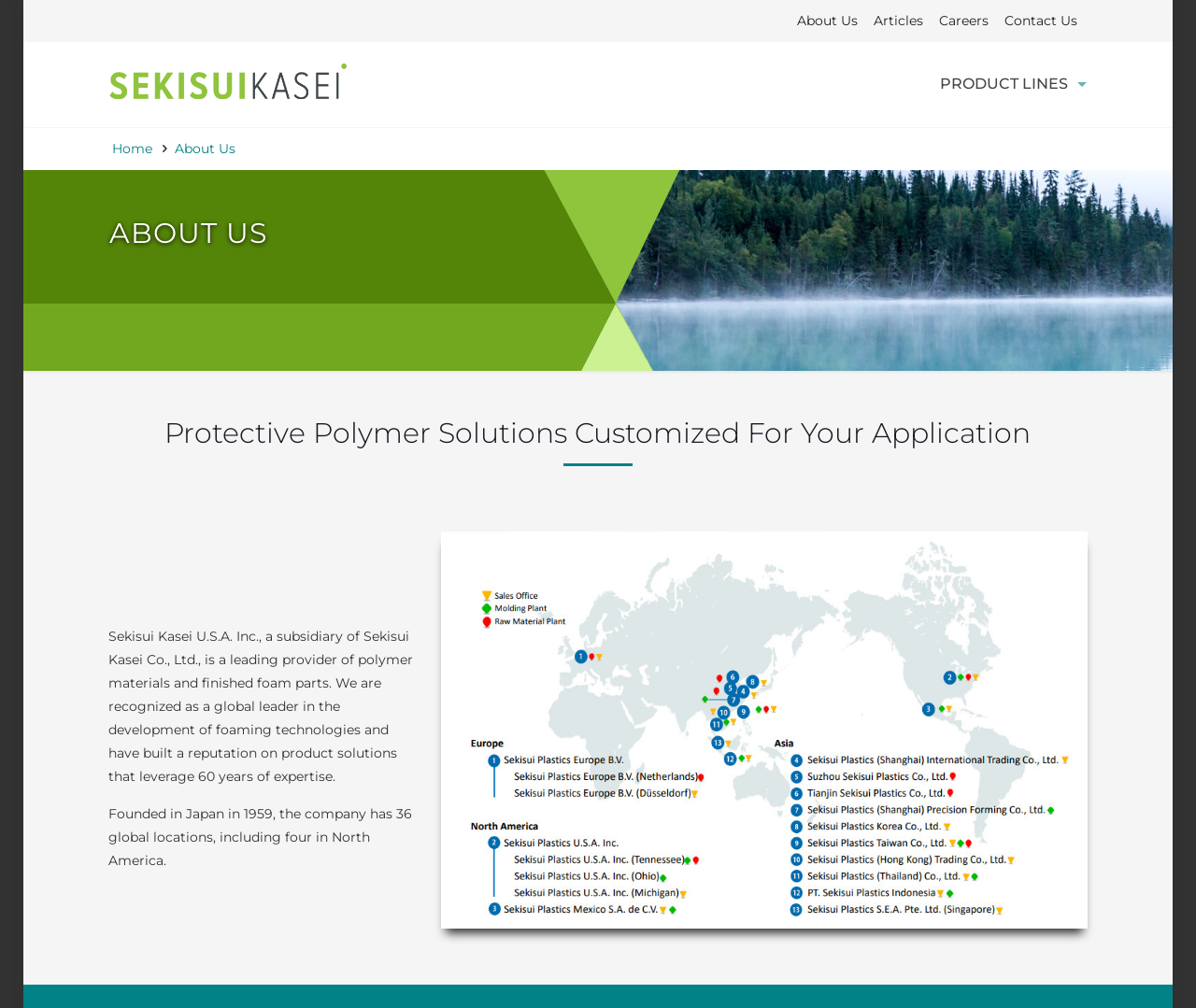Locate the bounding box coordinates of the item that should be clicked to fulfill the instruction: "click About Us".

[0.666, 0.012, 0.717, 0.029]